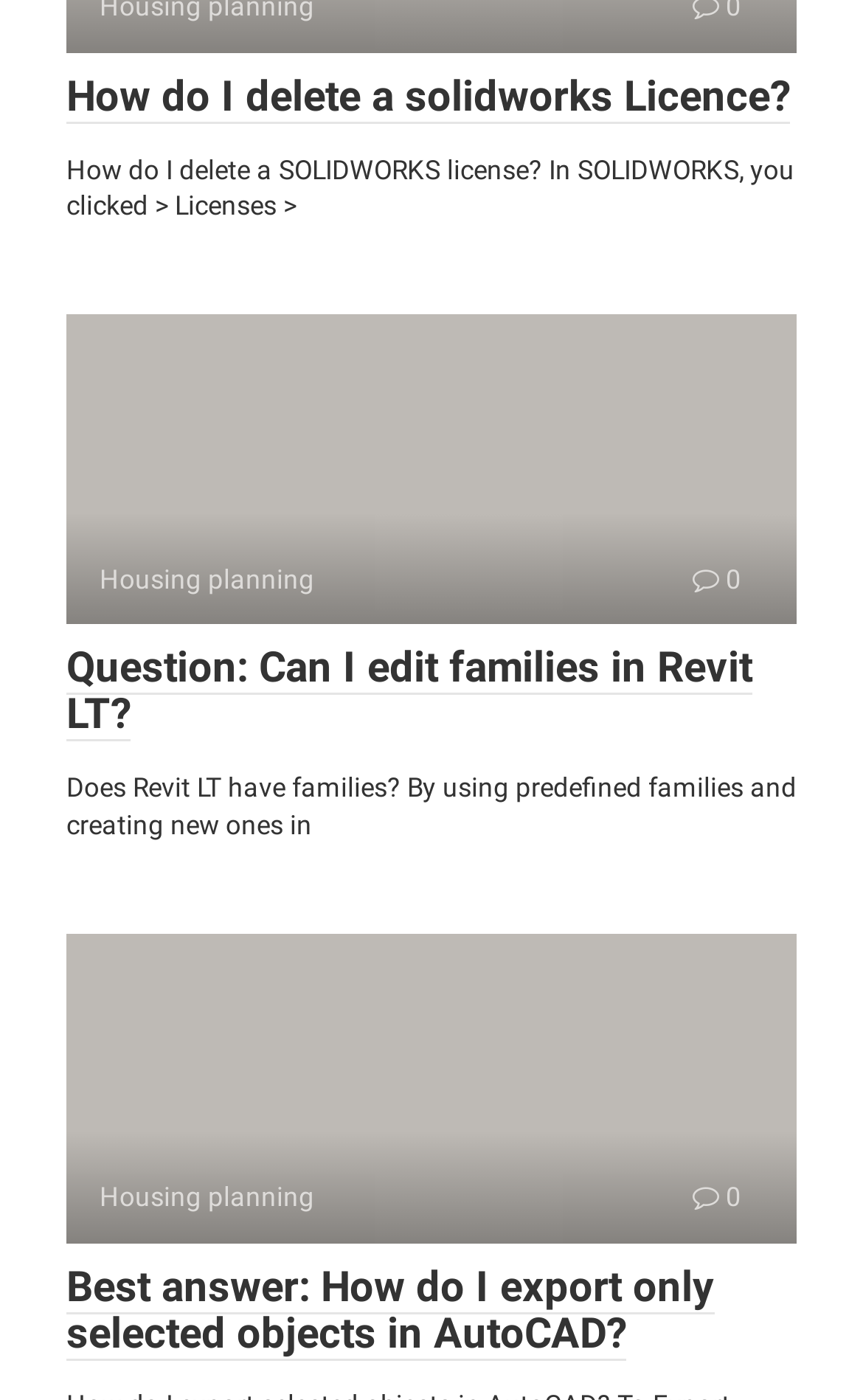How many comments are there under the second question?
Please give a detailed and elaborate explanation in response to the question.

Under the second question 'Question: Can I edit families in Revit LT?', there is a generic element labeled 'Comments' which indicates that there is one comment.